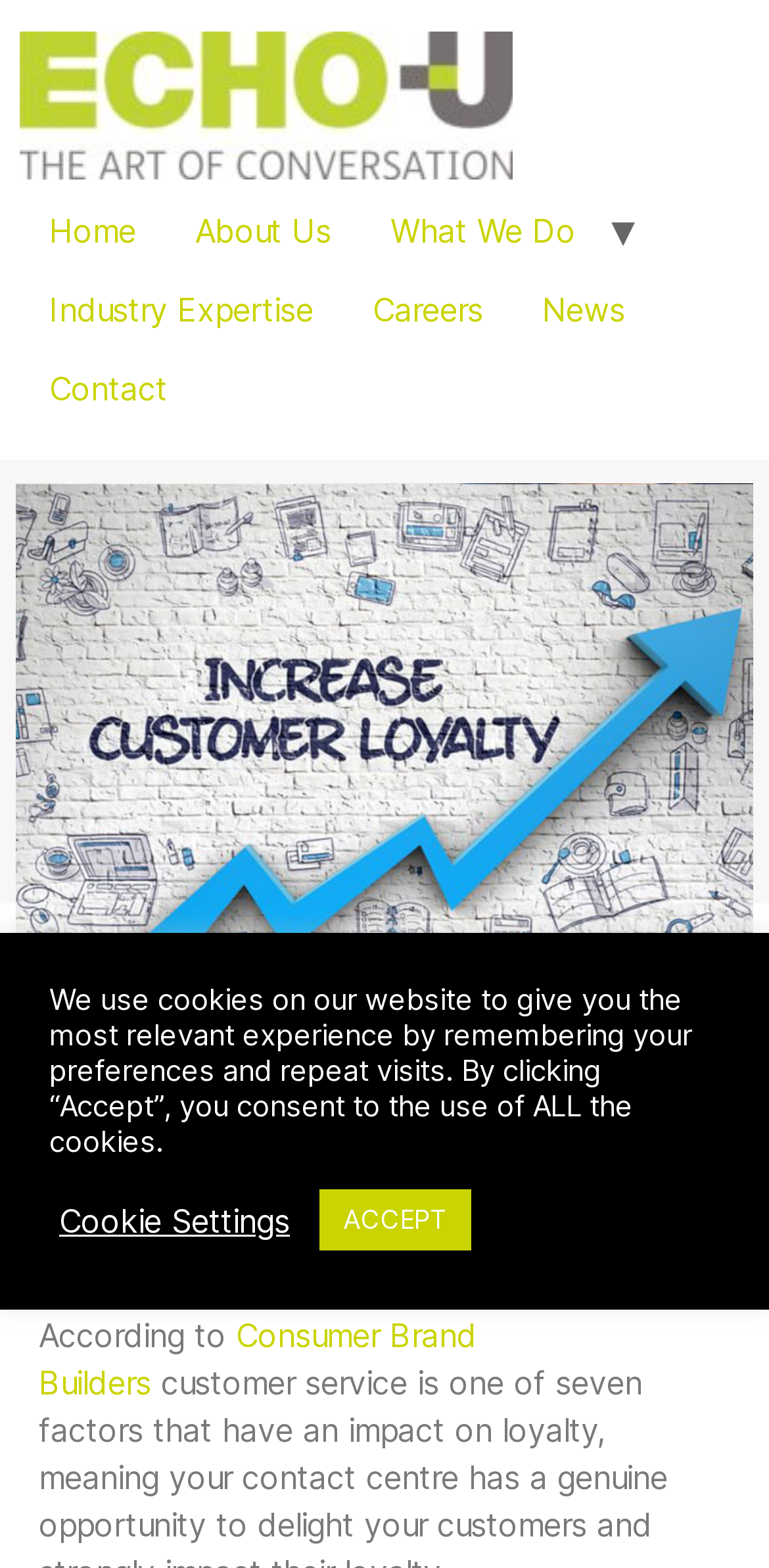Identify the bounding box coordinates for the UI element described by the following text: "What We Do". Provide the coordinates as four float numbers between 0 and 1, in the format [left, top, right, bottom].

[0.469, 0.122, 0.787, 0.172]